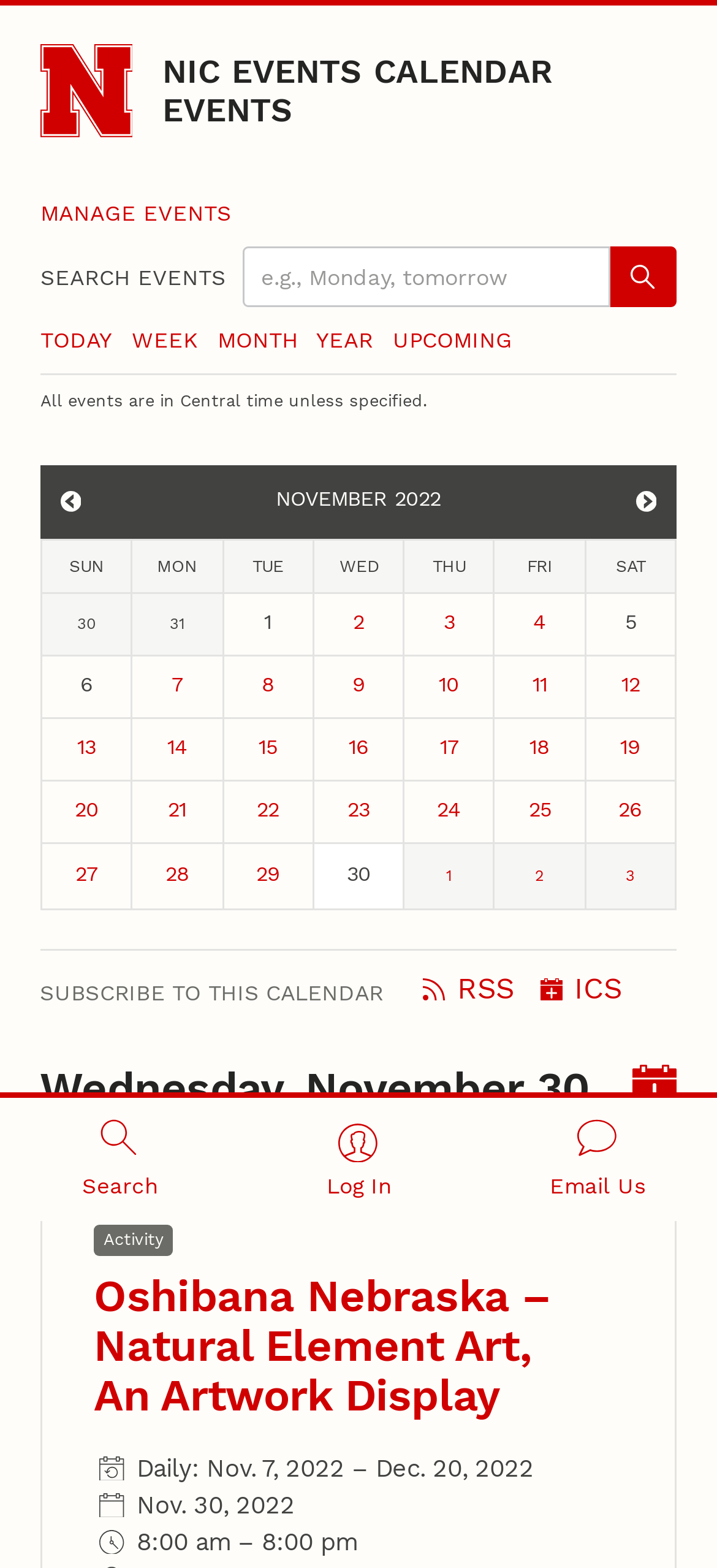What time zone are the events in?
Make sure to answer the question with a detailed and comprehensive explanation.

According to the text 'All events are in Central time unless specified.', the events listed on the webpage are in Central time, unless otherwise specified.